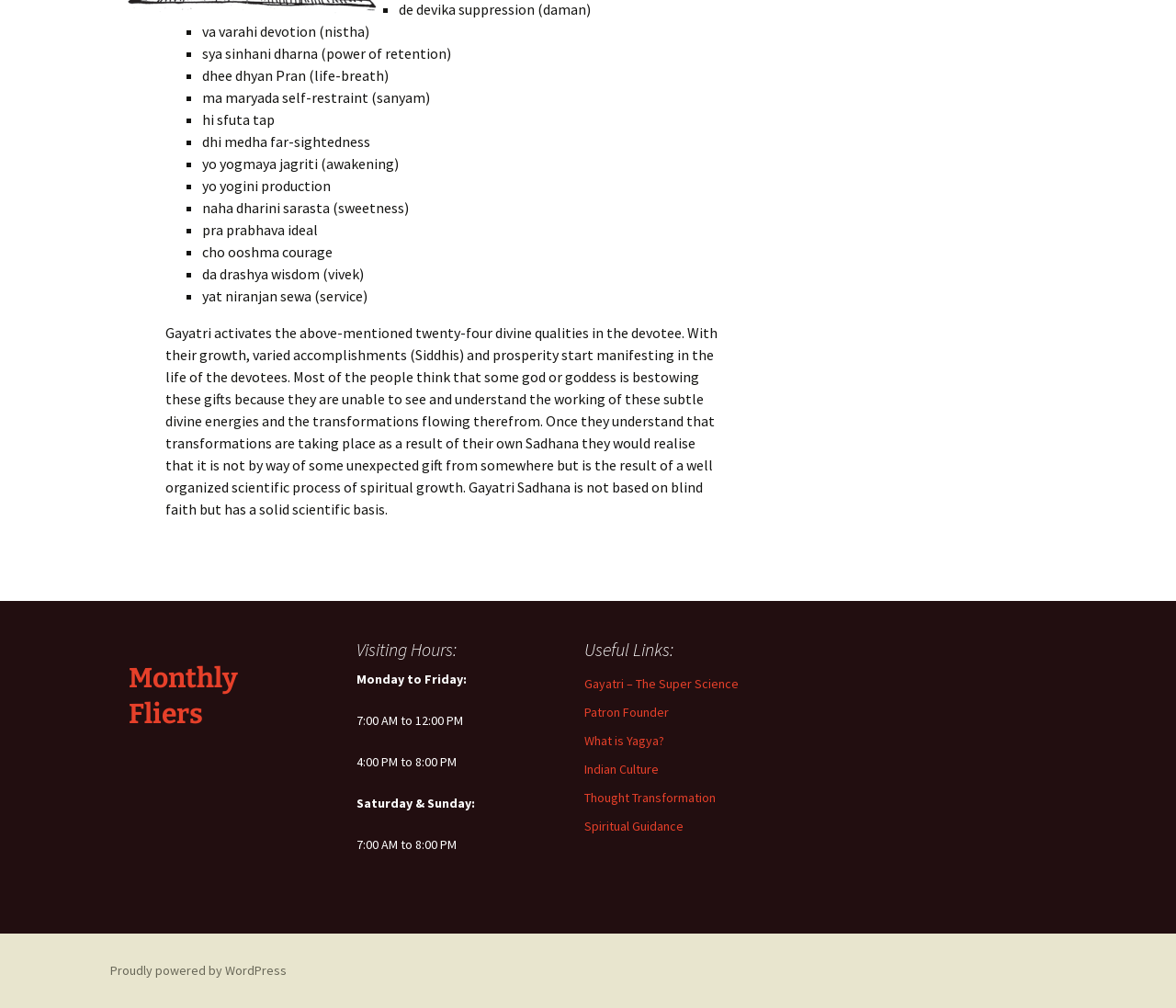Find the bounding box coordinates for the element that must be clicked to complete the instruction: "Click on 'Monthly Fliers'". The coordinates should be four float numbers between 0 and 1, indicated as [left, top, right, bottom].

[0.109, 0.656, 0.202, 0.725]